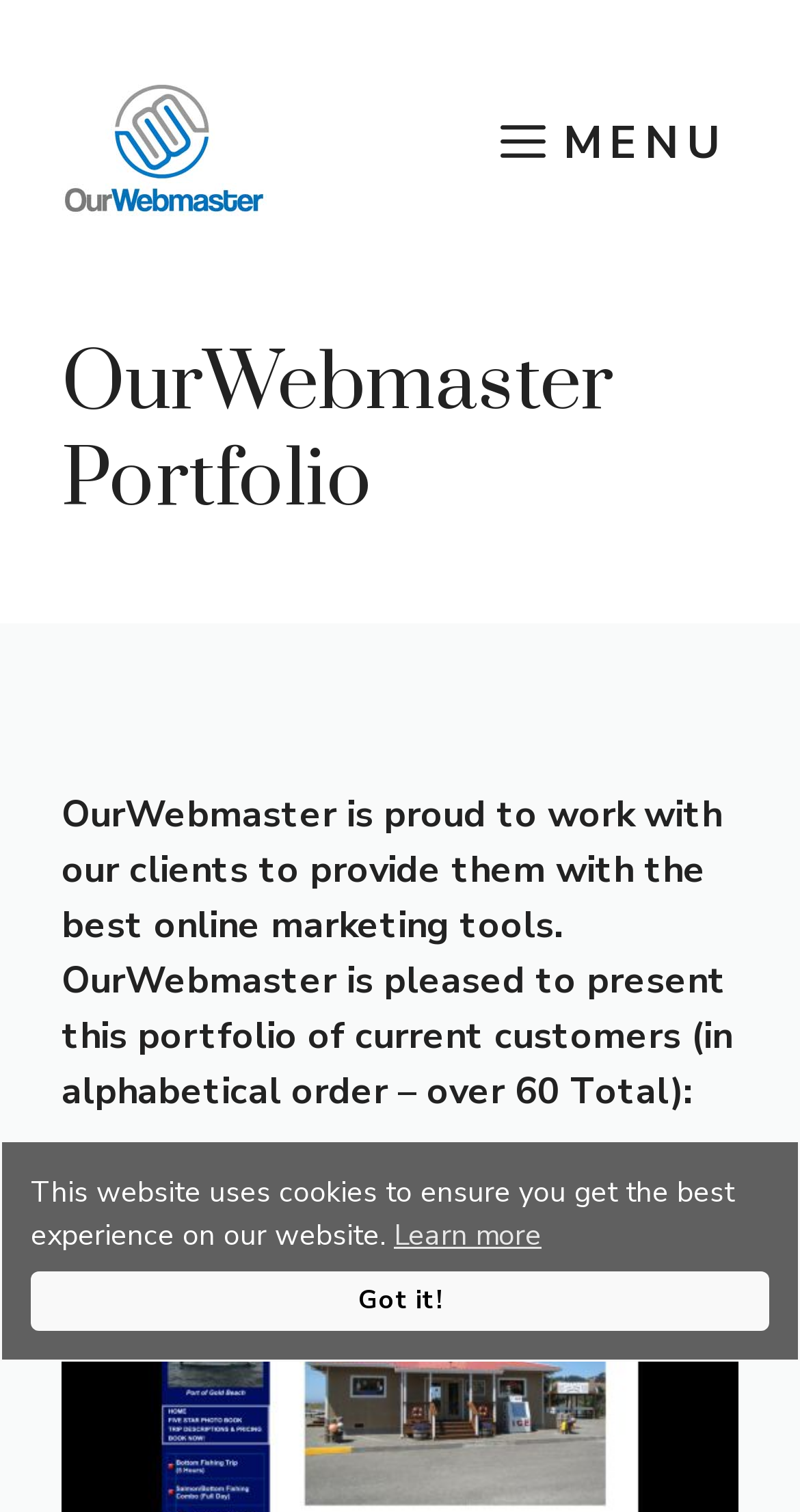Provide the bounding box coordinates of the UI element this sentence describes: "alt="OurWebmaster"".

[0.077, 0.076, 0.333, 0.109]